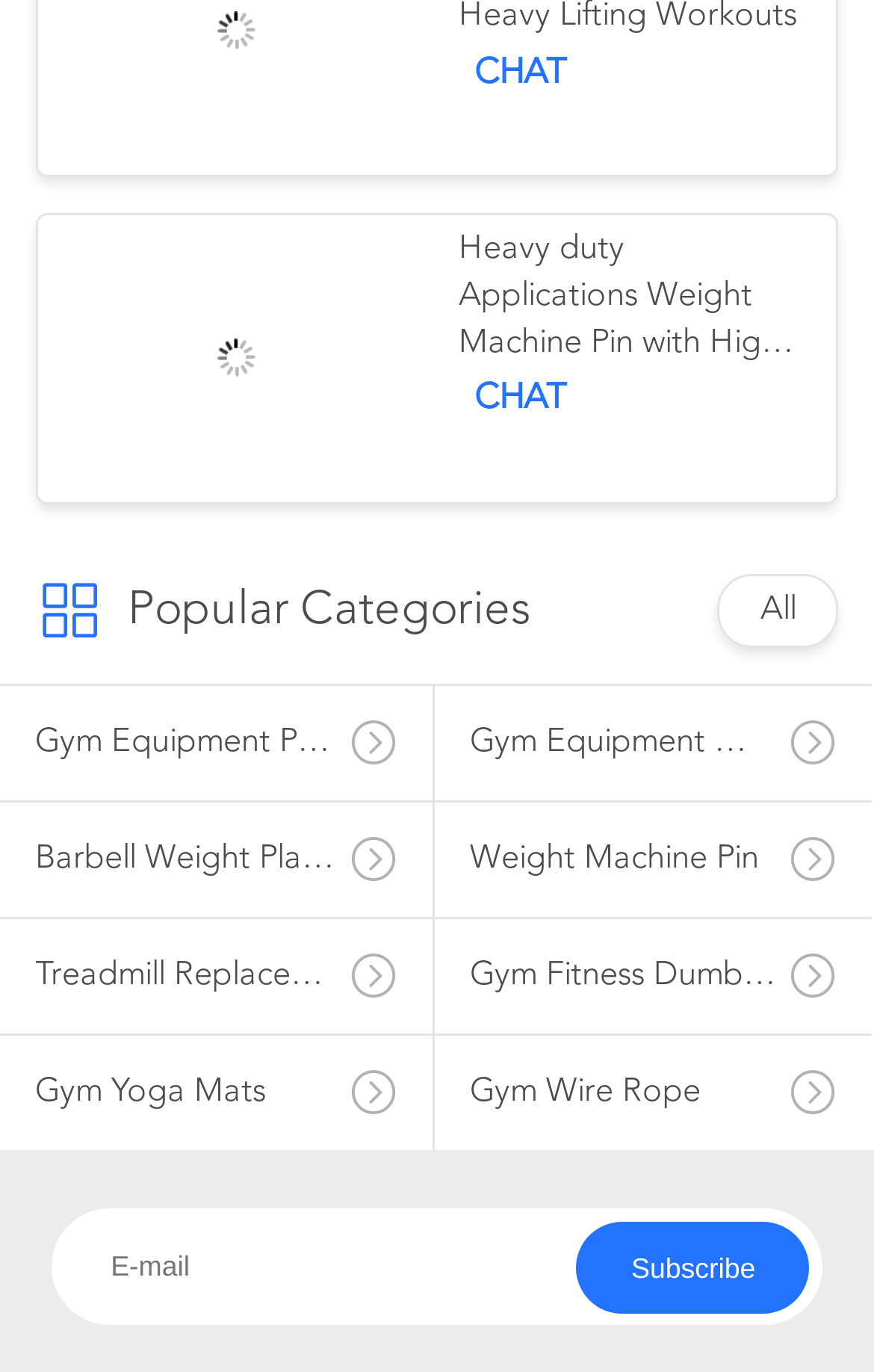Determine the bounding box coordinates for the HTML element described here: "Gym Equipment Weight Plates".

[0.497, 0.501, 0.997, 0.623]